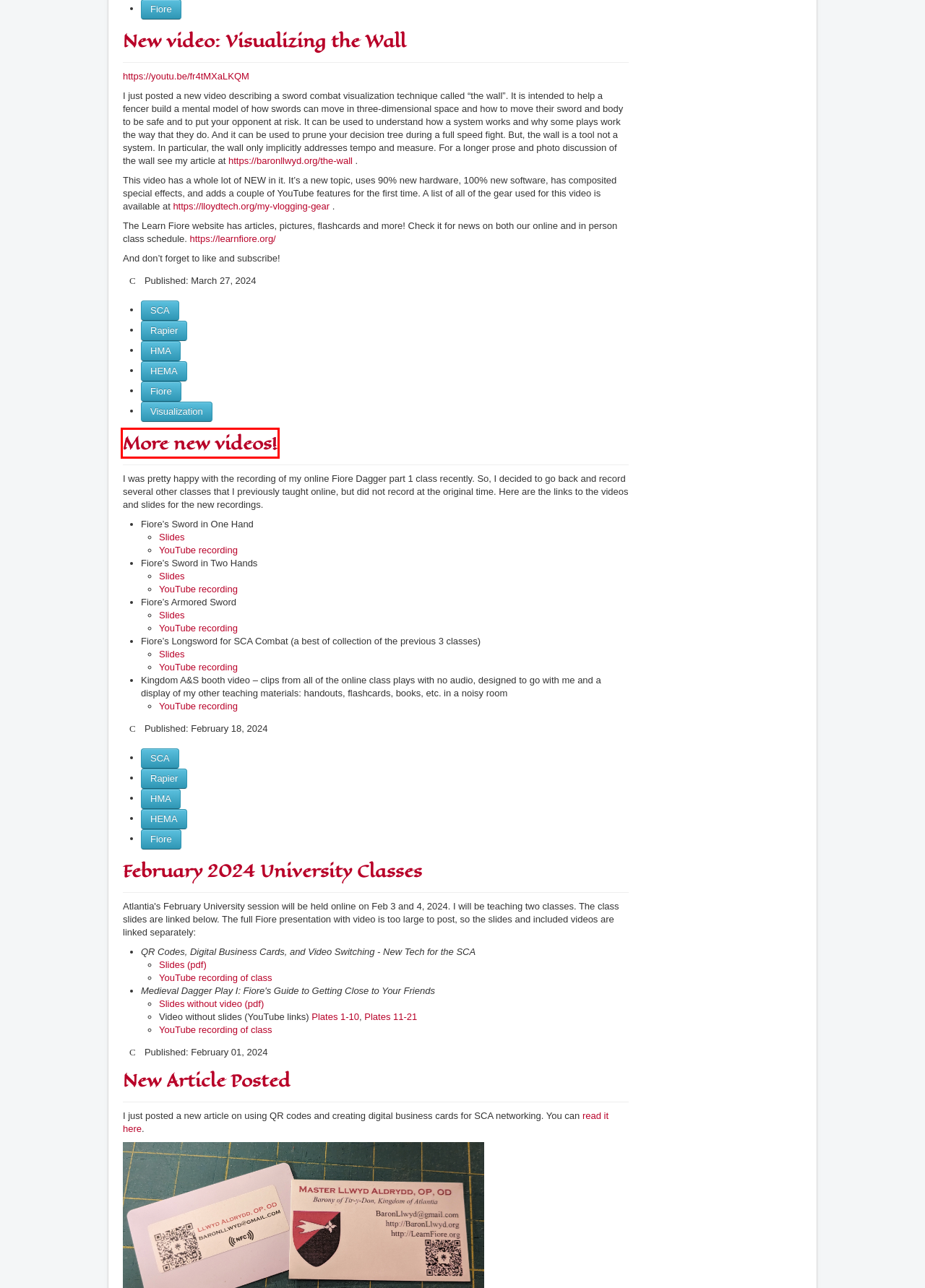Analyze the screenshot of a webpage featuring a red rectangle around an element. Pick the description that best fits the new webpage after interacting with the element inside the red bounding box. Here are the candidates:
A. More new videos!
B. Blog
C. New video: Visualizing the Wall
D. Rapier Force Machine
E. Historic Martial Arts: Fiore
F. cards
G. February 2024 University Classes
H. New Article Posted

A